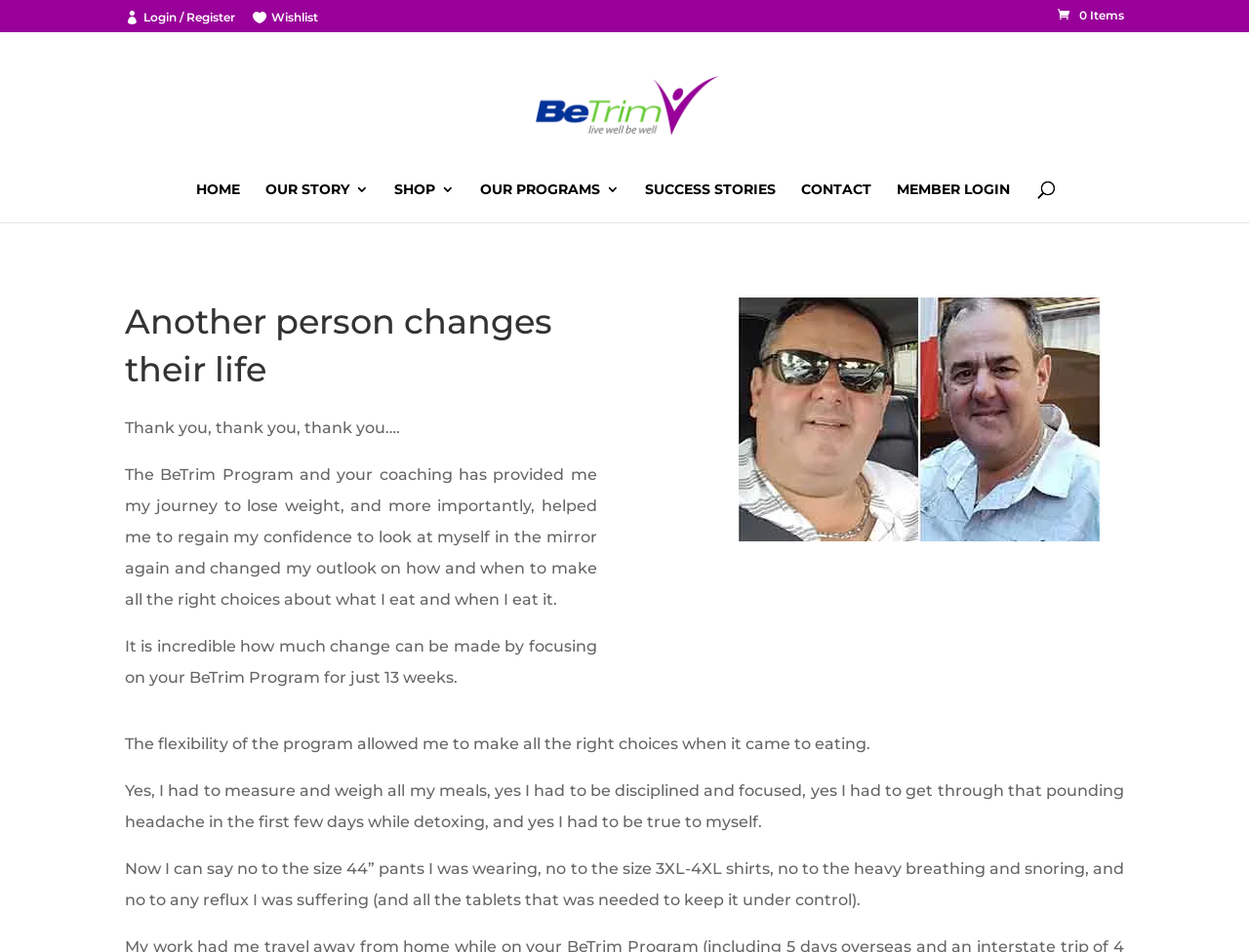Please identify the bounding box coordinates of the element I should click to complete this instruction: 'Click on 'Chevrolet transponder key programming''. The coordinates should be given as four float numbers between 0 and 1, like this: [left, top, right, bottom].

None